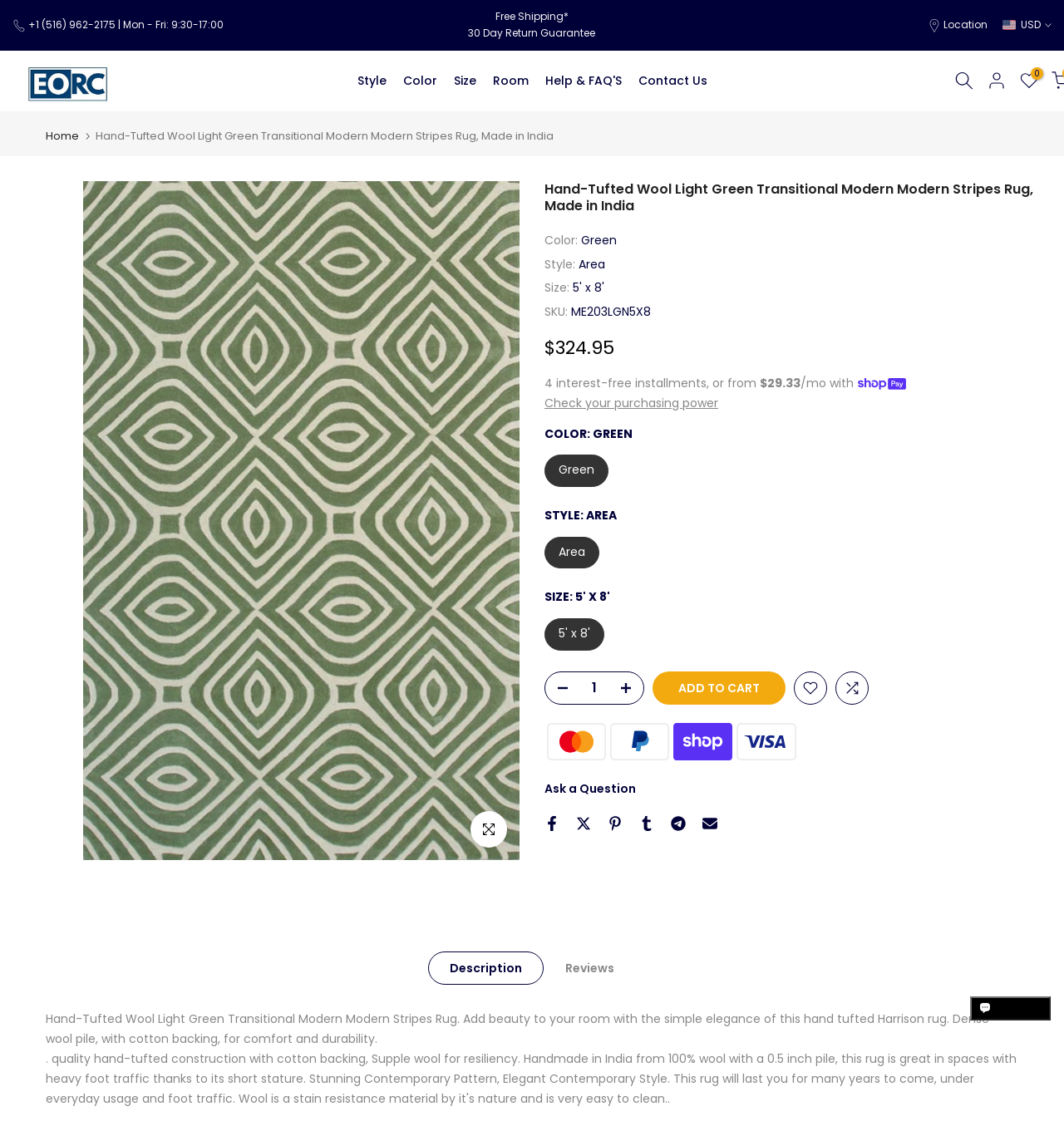Please mark the bounding box coordinates of the area that should be clicked to carry out the instruction: "View product details".

[0.512, 0.162, 0.977, 0.191]